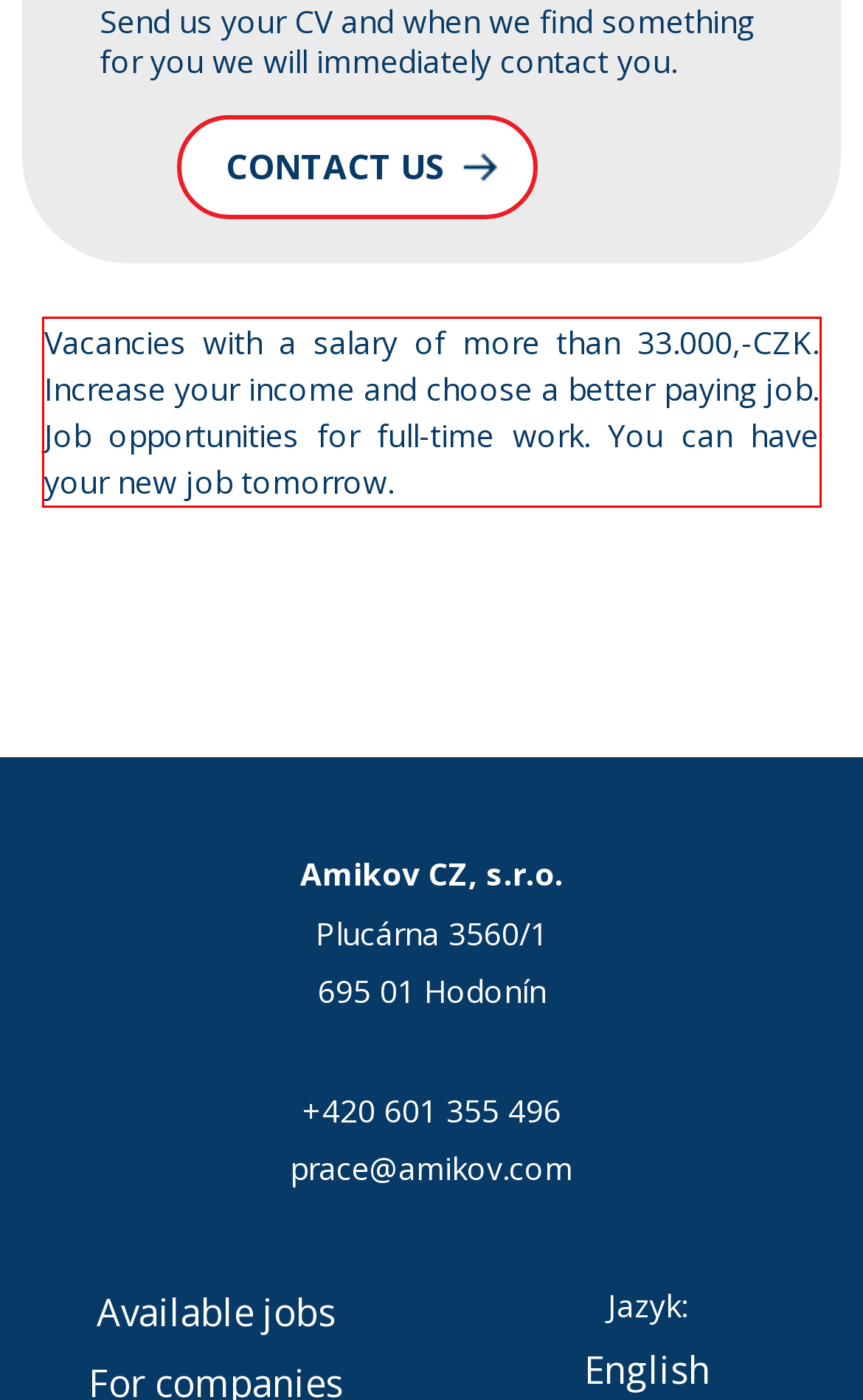Given a webpage screenshot, identify the text inside the red bounding box using OCR and extract it.

Vacancies with a salary of more than 33.000,-CZK. Increase your income and choose a better paying job. Job opportunities for full-time work. You can have your new job tomorrow.